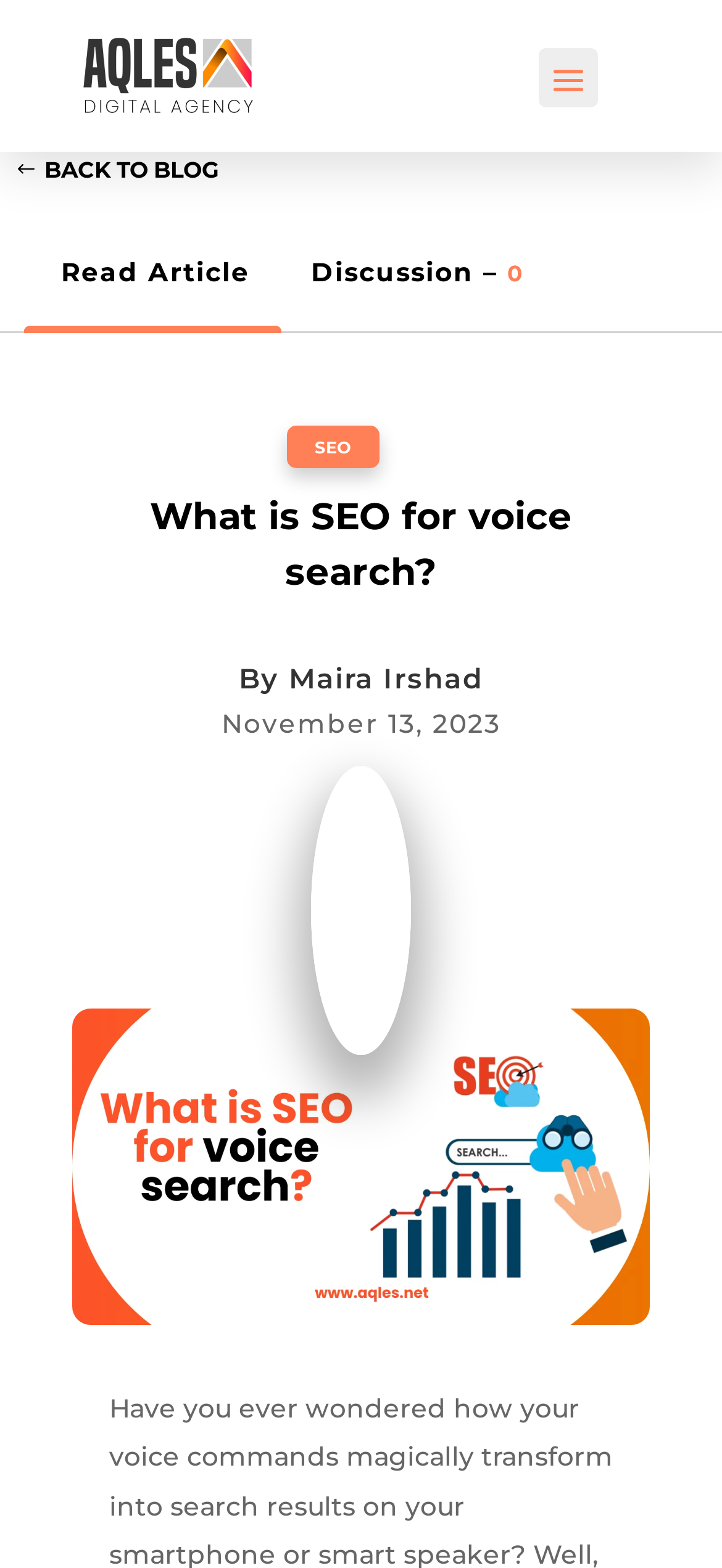Provide a thorough and detailed response to the question by examining the image: 
What is the author of the article?

I found the author's name by looking at the subheading below the main heading, which says 'By Maira Irshad'.